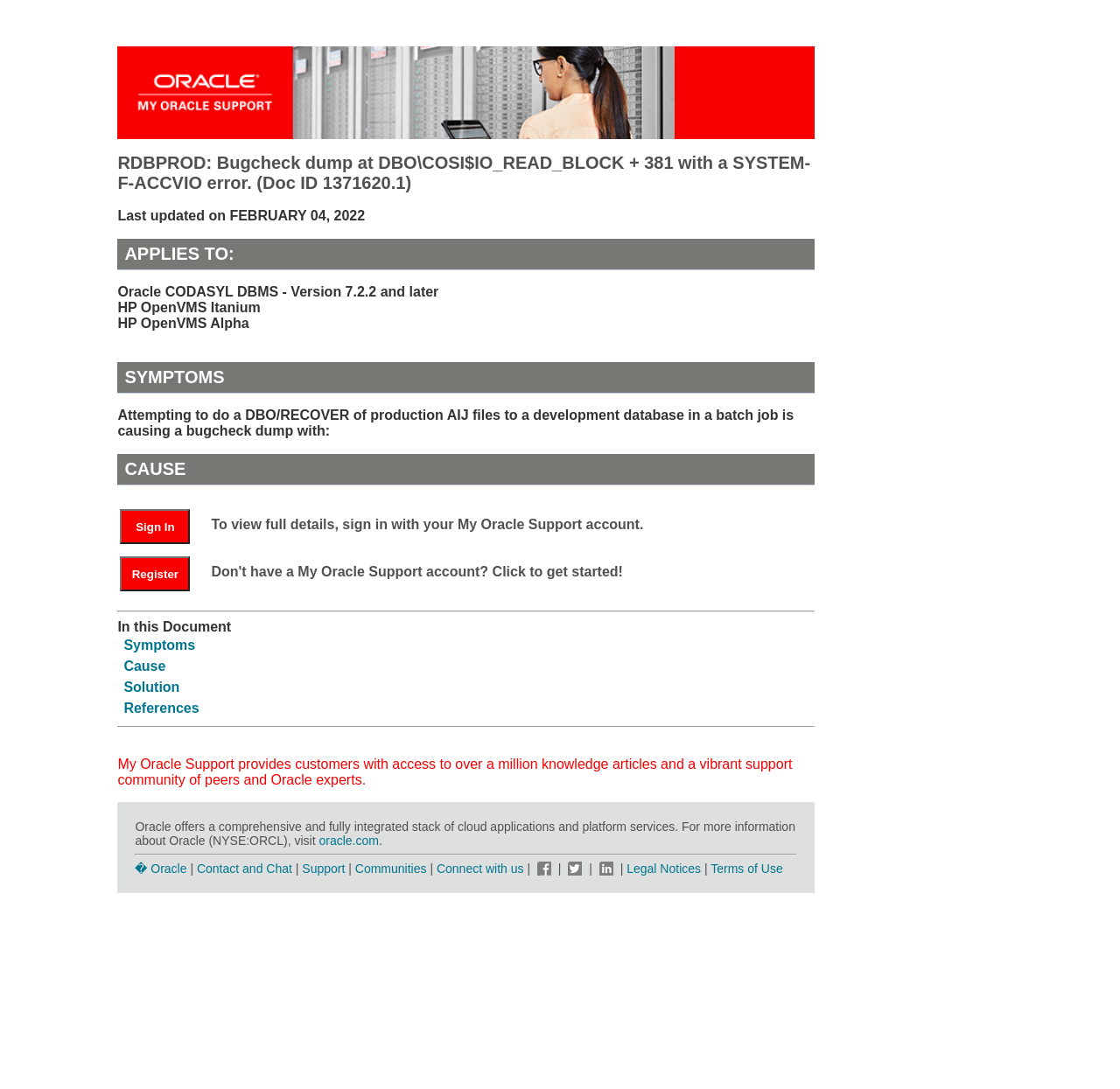Given the element description: "Communities", predict the bounding box coordinates of the UI element it refers to, using four float numbers between 0 and 1, i.e., [left, top, right, bottom].

[0.317, 0.791, 0.381, 0.804]